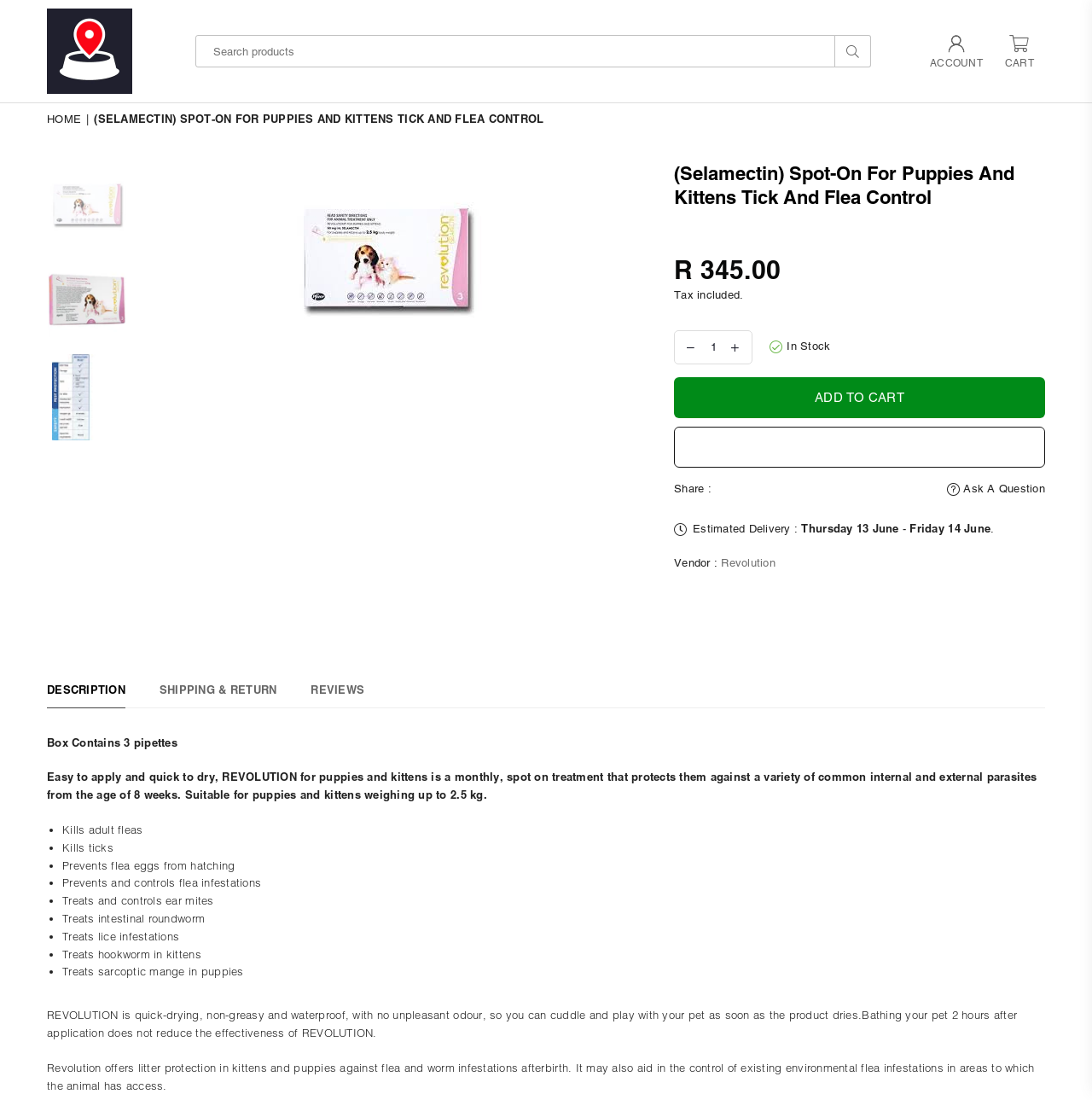Identify the bounding box coordinates of the area that should be clicked in order to complete the given instruction: "View product details". The bounding box coordinates should be four float numbers between 0 and 1, i.e., [left, top, right, bottom].

[0.124, 0.146, 0.582, 0.321]